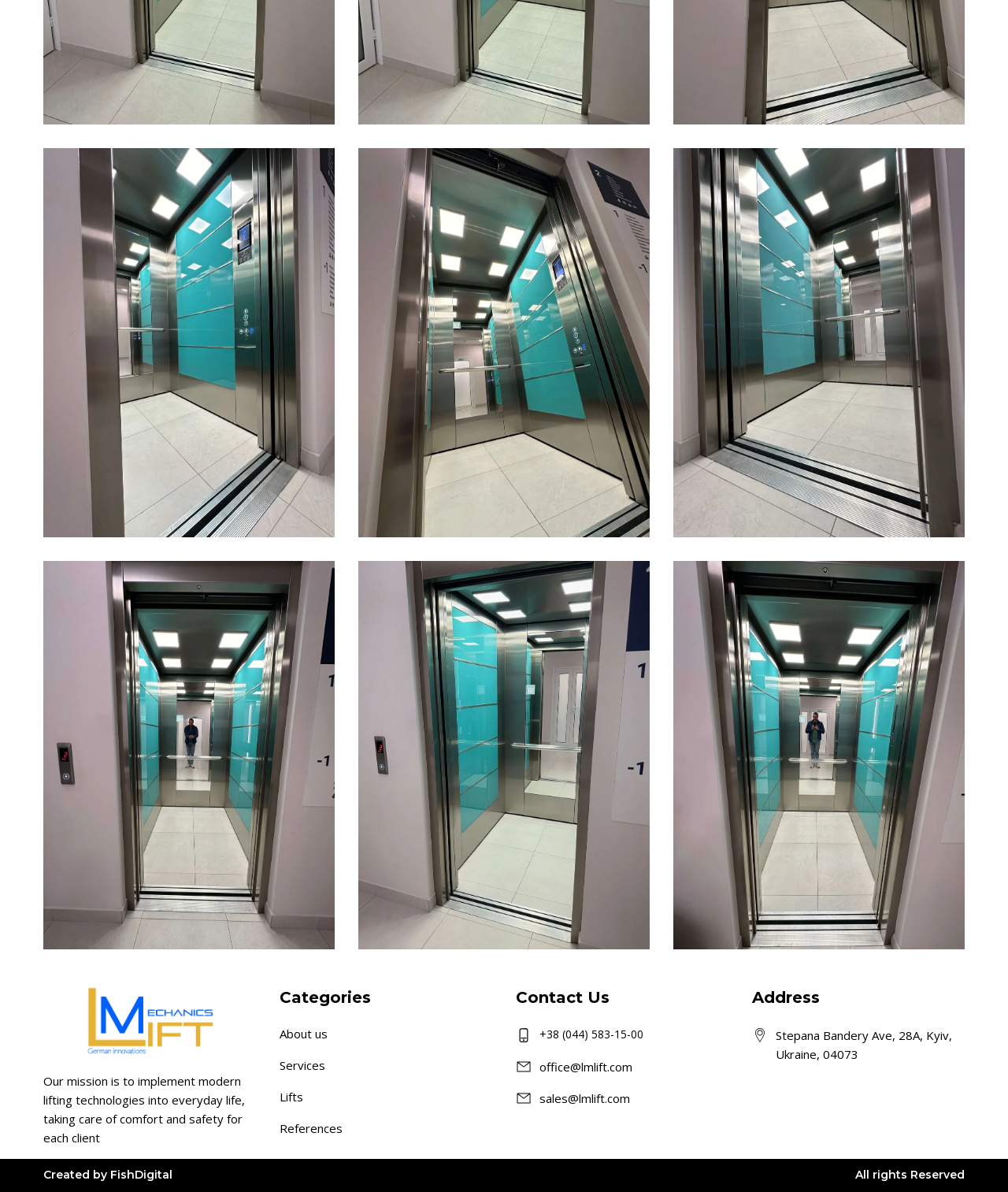Given the element description "announcements" in the screenshot, predict the bounding box coordinates of that UI element.

None